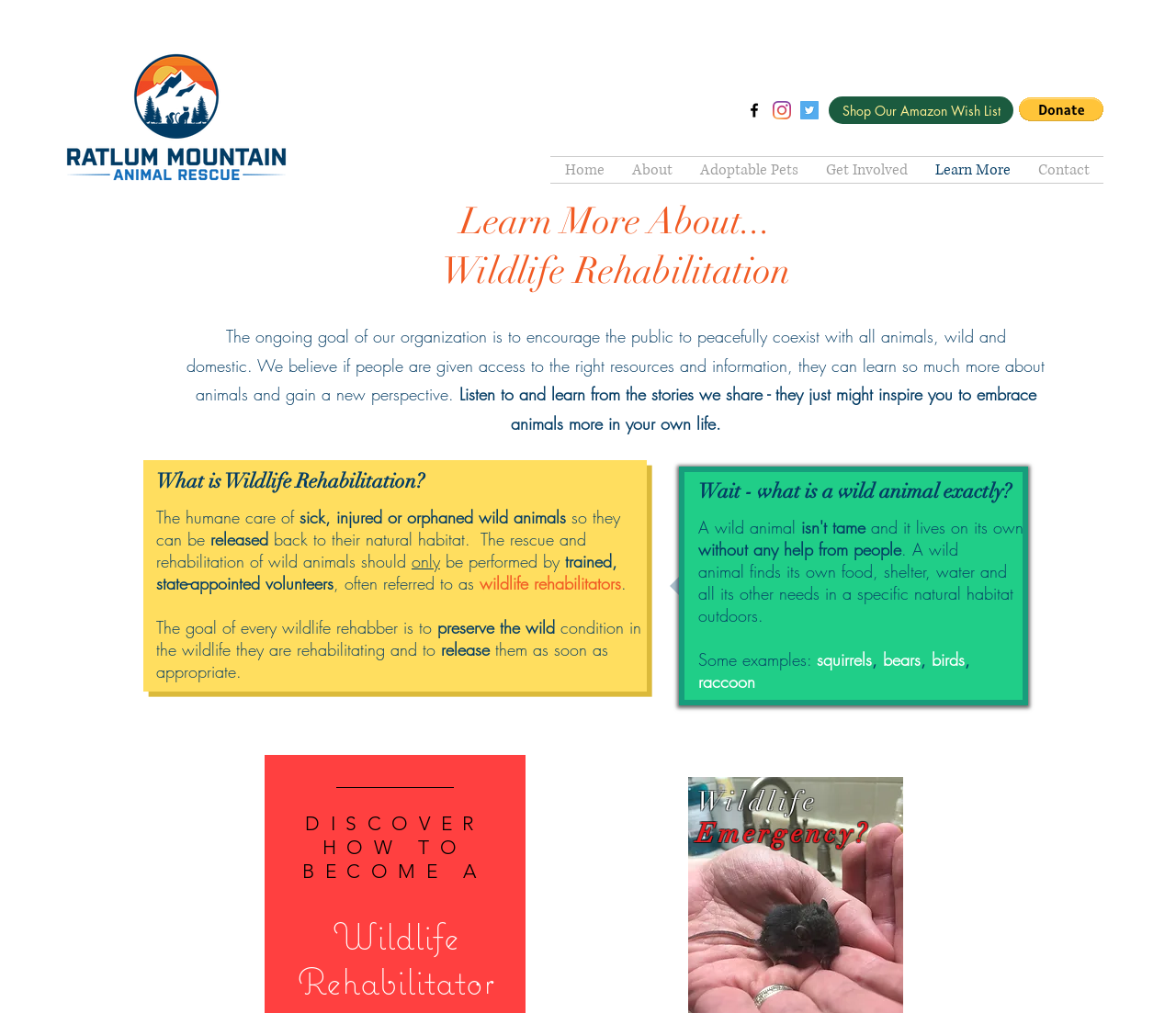Determine the coordinates of the bounding box for the clickable area needed to execute this instruction: "Visit the Home page".

[0.468, 0.155, 0.526, 0.18]